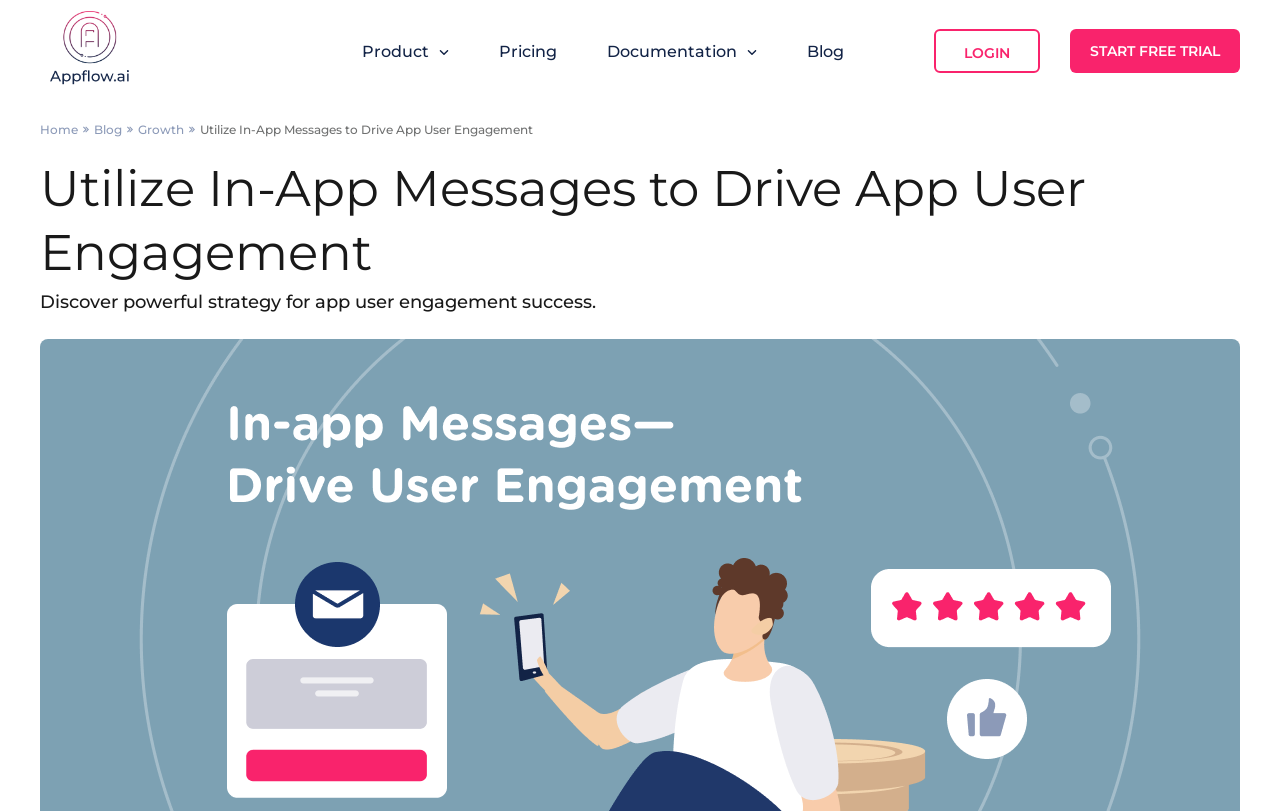Show me the bounding box coordinates of the clickable region to achieve the task as per the instruction: "Read the Blog".

[0.63, 0.051, 0.659, 0.075]